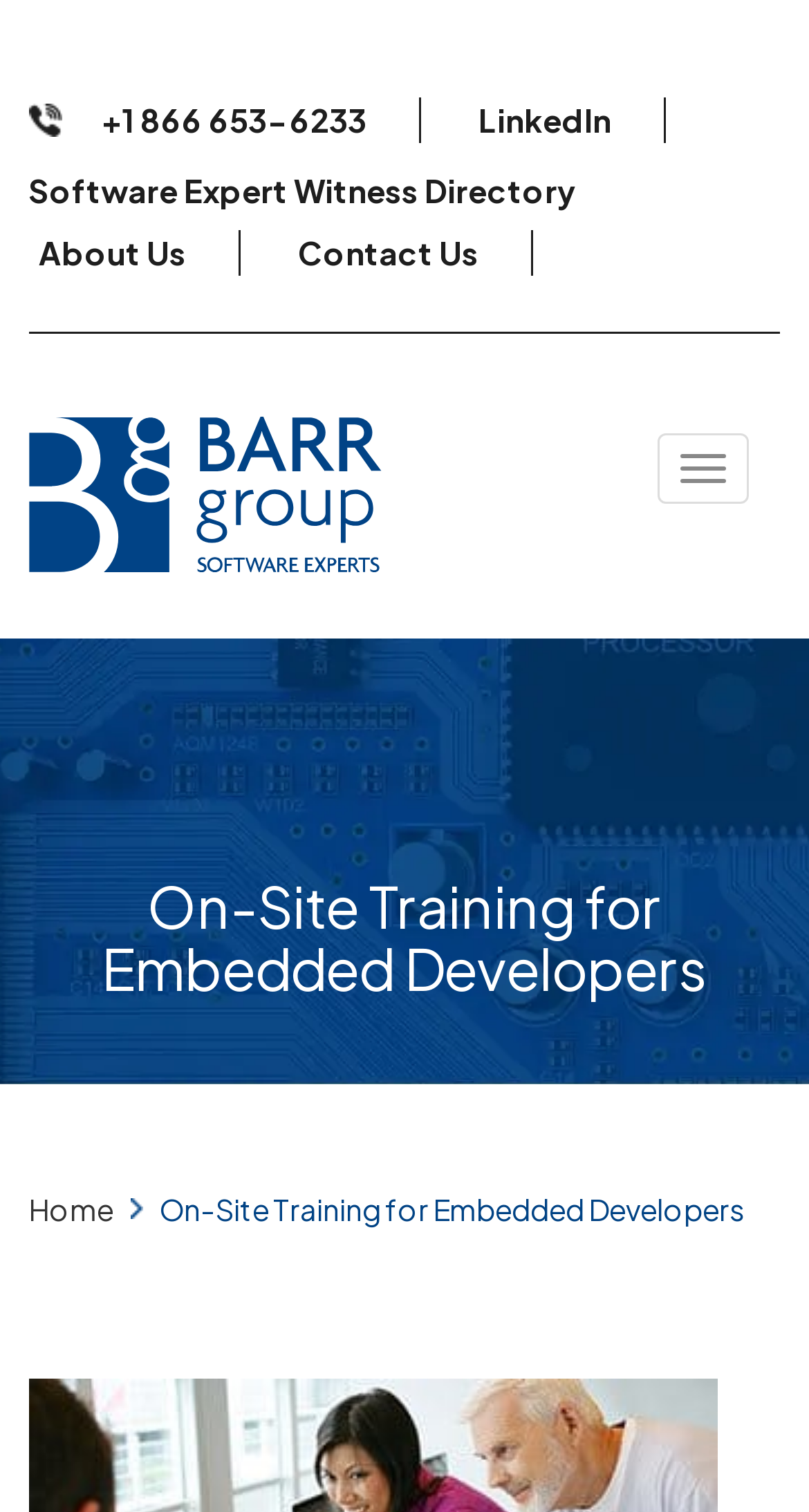Locate the bounding box coordinates of the item that should be clicked to fulfill the instruction: "Toggle the navigation menu".

[0.814, 0.287, 0.927, 0.333]